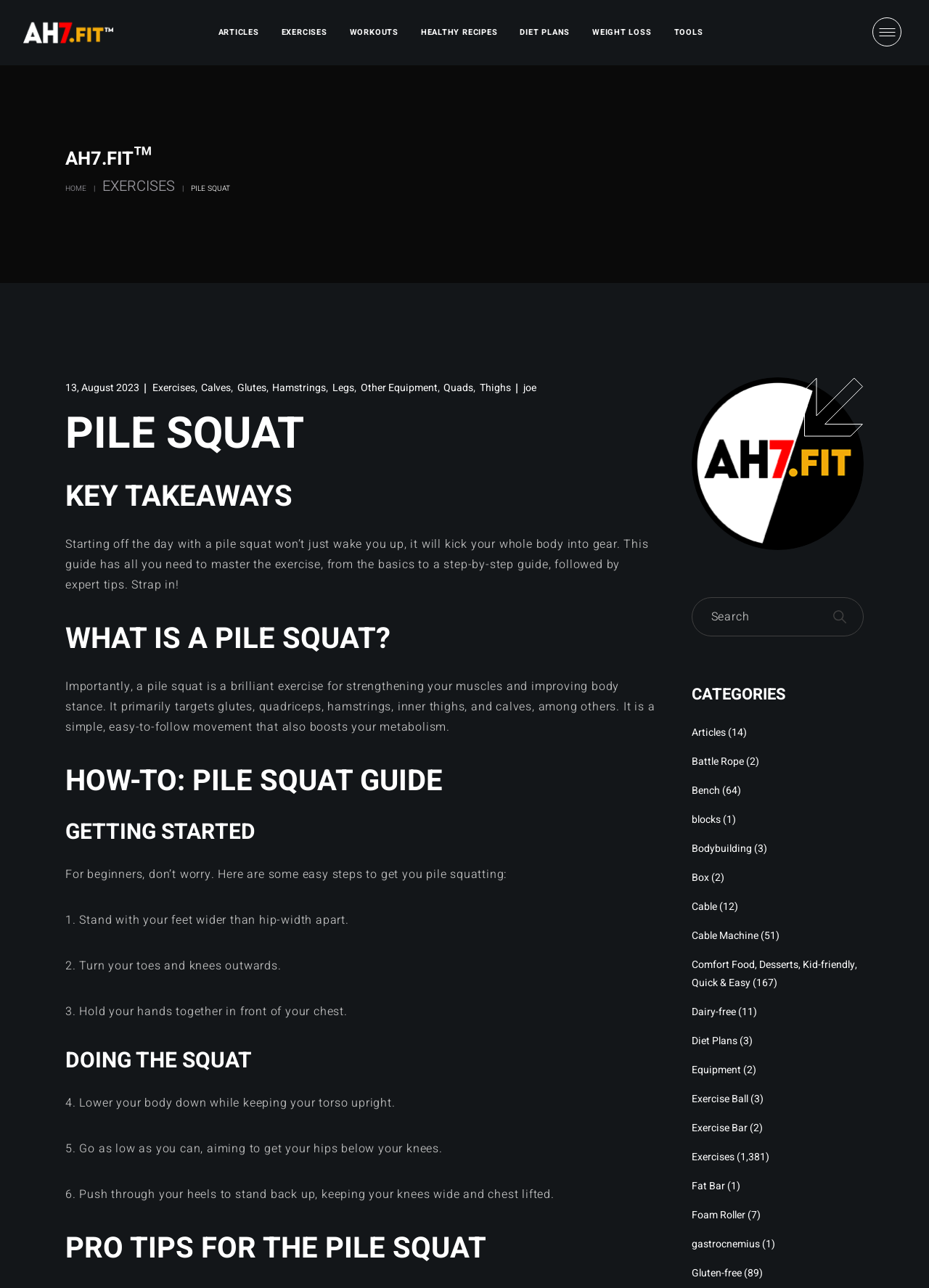Pinpoint the bounding box coordinates of the element you need to click to execute the following instruction: "Search for a workout". The bounding box should be represented by four float numbers between 0 and 1, in the format [left, top, right, bottom].

[0.744, 0.463, 0.93, 0.494]